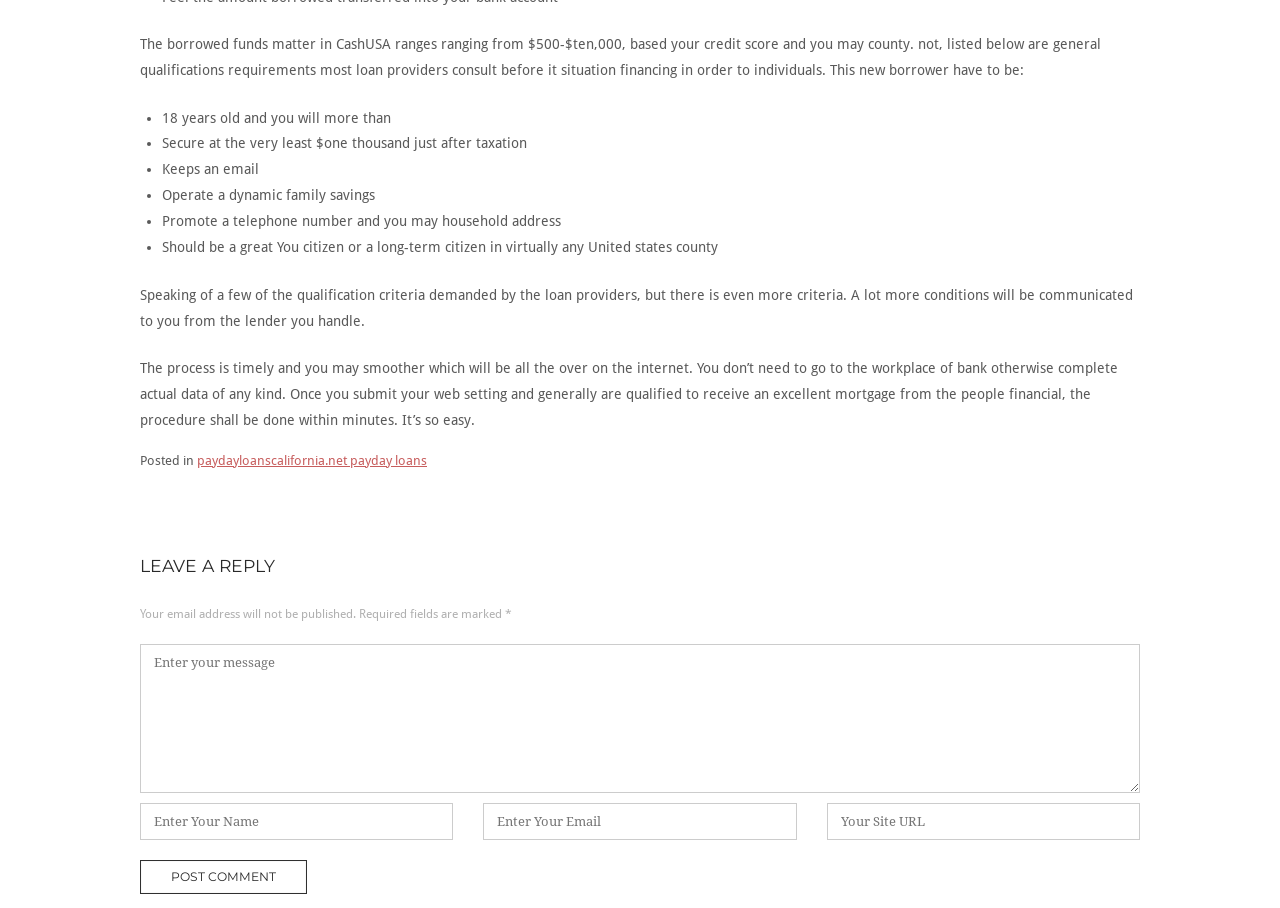What is required to post a comment on the webpage?
Can you provide an in-depth and detailed response to the question?

The webpage has a comment section with fields for 'Name', 'Email', and 'Comment'. The 'Email' field has a note stating that it will not be published, and the 'Comment' field is required. Therefore, it can be inferred that users need to provide their name and email to post a comment.